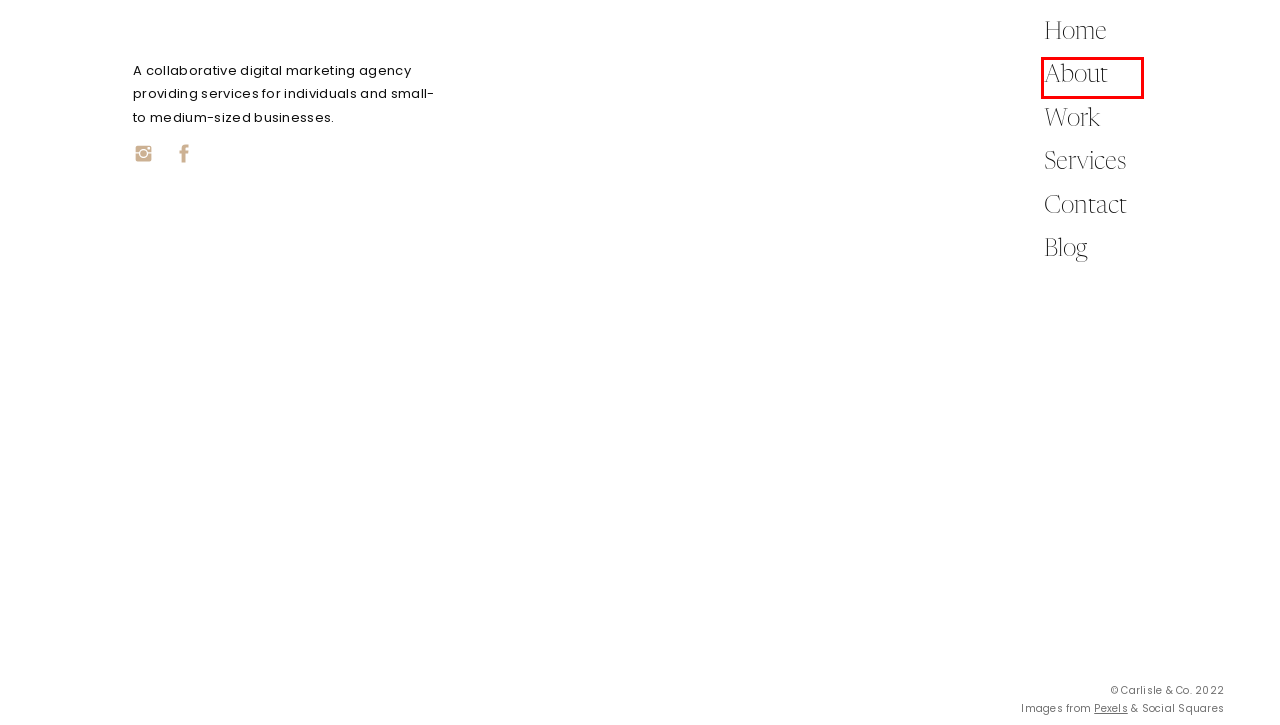You are presented with a screenshot of a webpage with a red bounding box. Select the webpage description that most closely matches the new webpage after clicking the element inside the red bounding box. The options are:
A. Content & SEO | carlisledigitalmarketing.com
B. Design and Development | carlisledigitalmarketing.com
C. Carlisle Digital Marketing
D. Contact
E. Personal | carlisledigitalmarketing.com
F. ABOUT | carlisledigitalmarketing.com
G. Social | carlisledigitalmarketing.com
H. Home - Winter Park Chamber of Commerce, FL

F